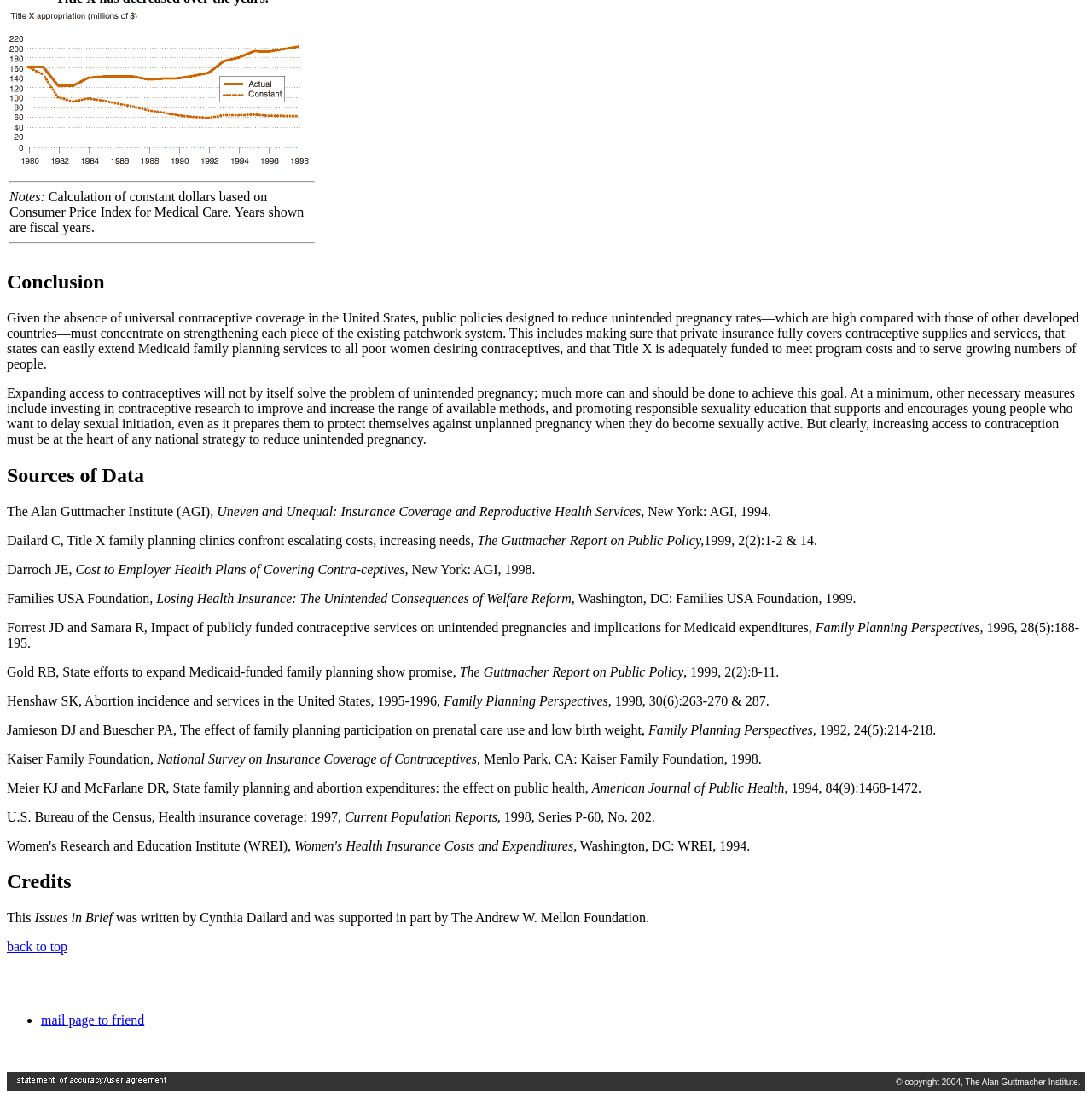Can you look at the image and give a comprehensive answer to the question:
What is the format of the references listed in the 'Sources of Data' section?

The references listed in the 'Sources of Data' section follow a format that includes the publication title, year, and page numbers, such as 'Family Planning Perspectives, 1996, 28(5):188-195.'